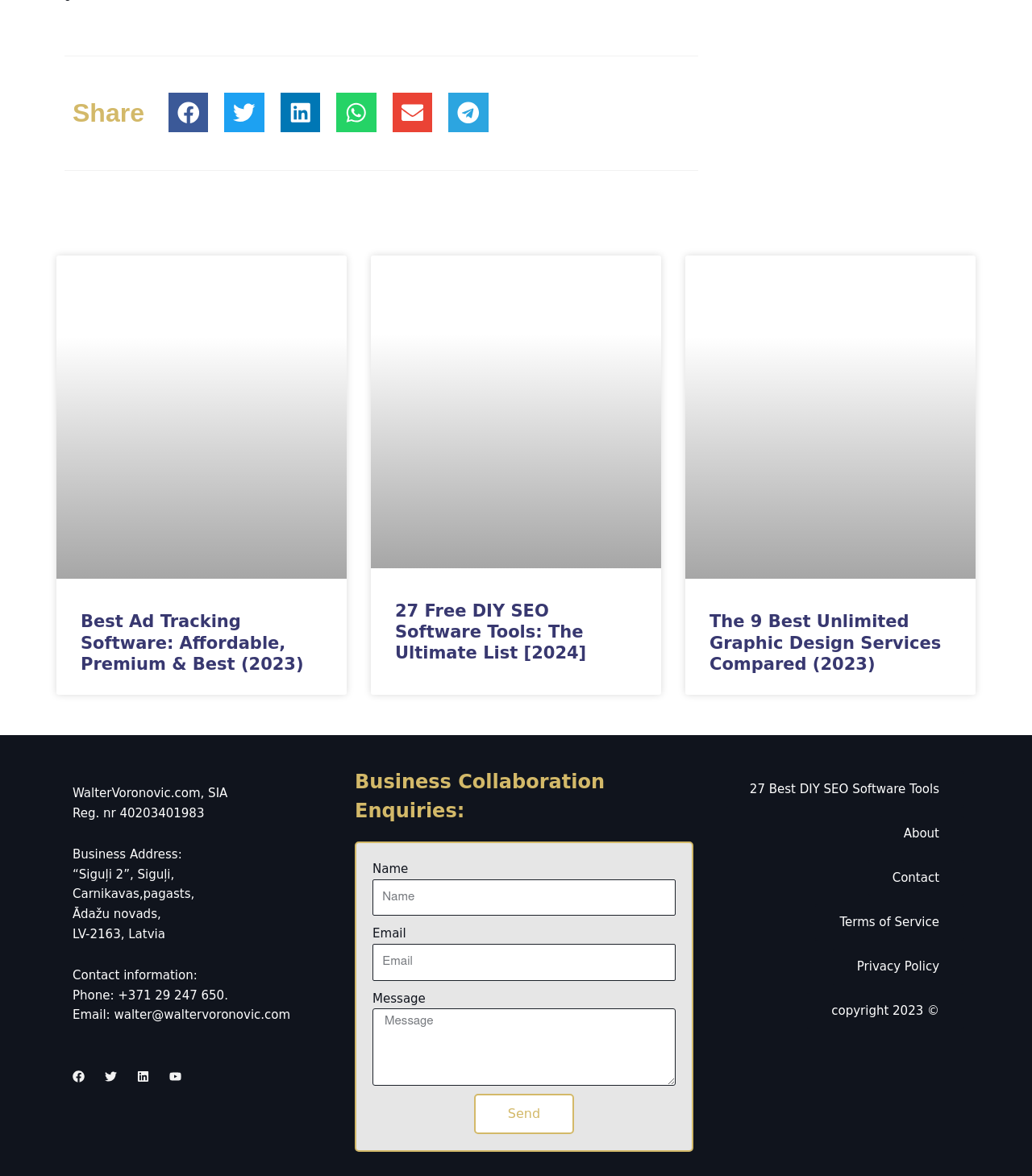From the webpage screenshot, predict the bounding box of the UI element that matches this description: "Privacy Policy".

[0.807, 0.807, 0.934, 0.838]